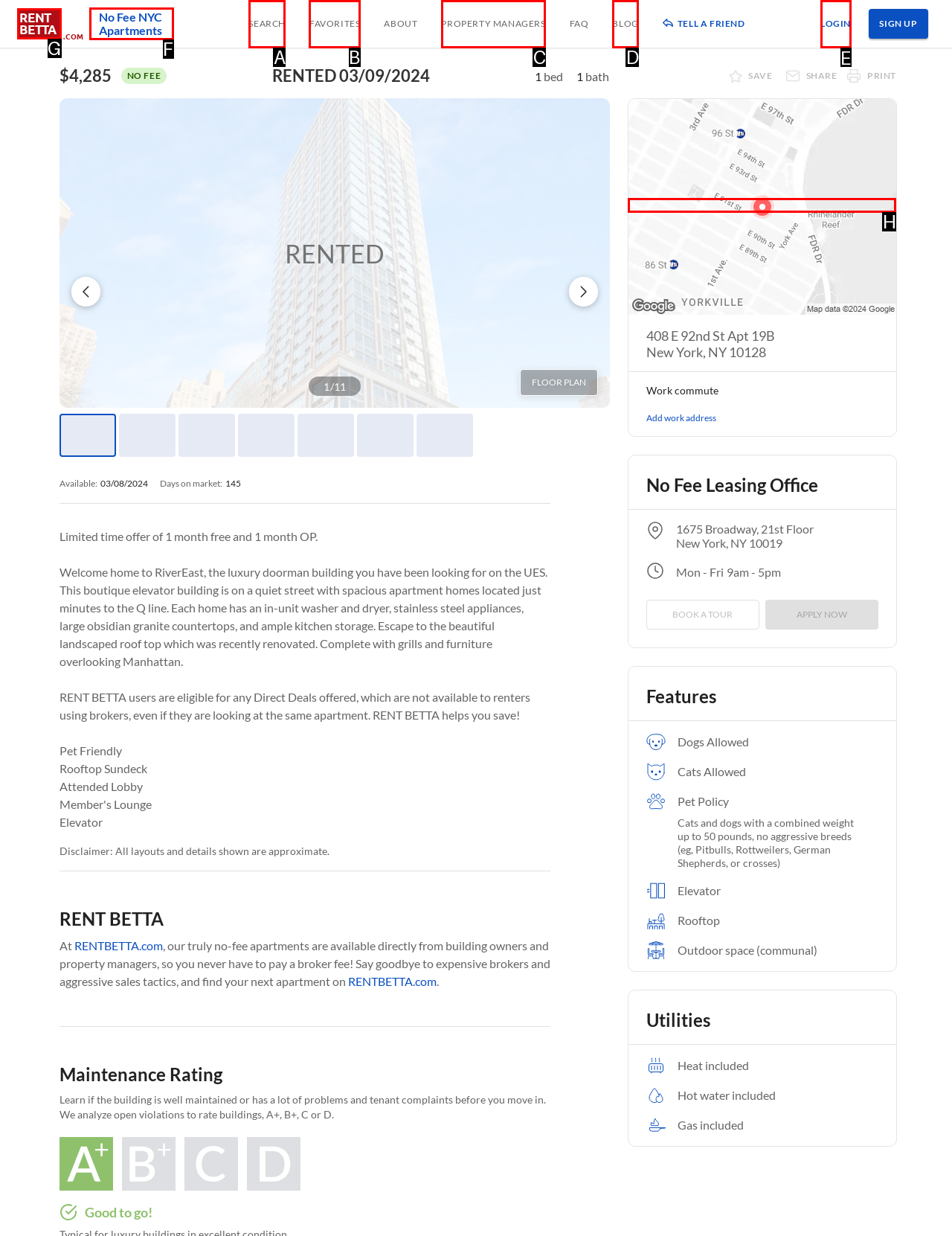Identify the correct UI element to click for the following task: Click on the 'LOGIN' link Choose the option's letter based on the given choices.

E